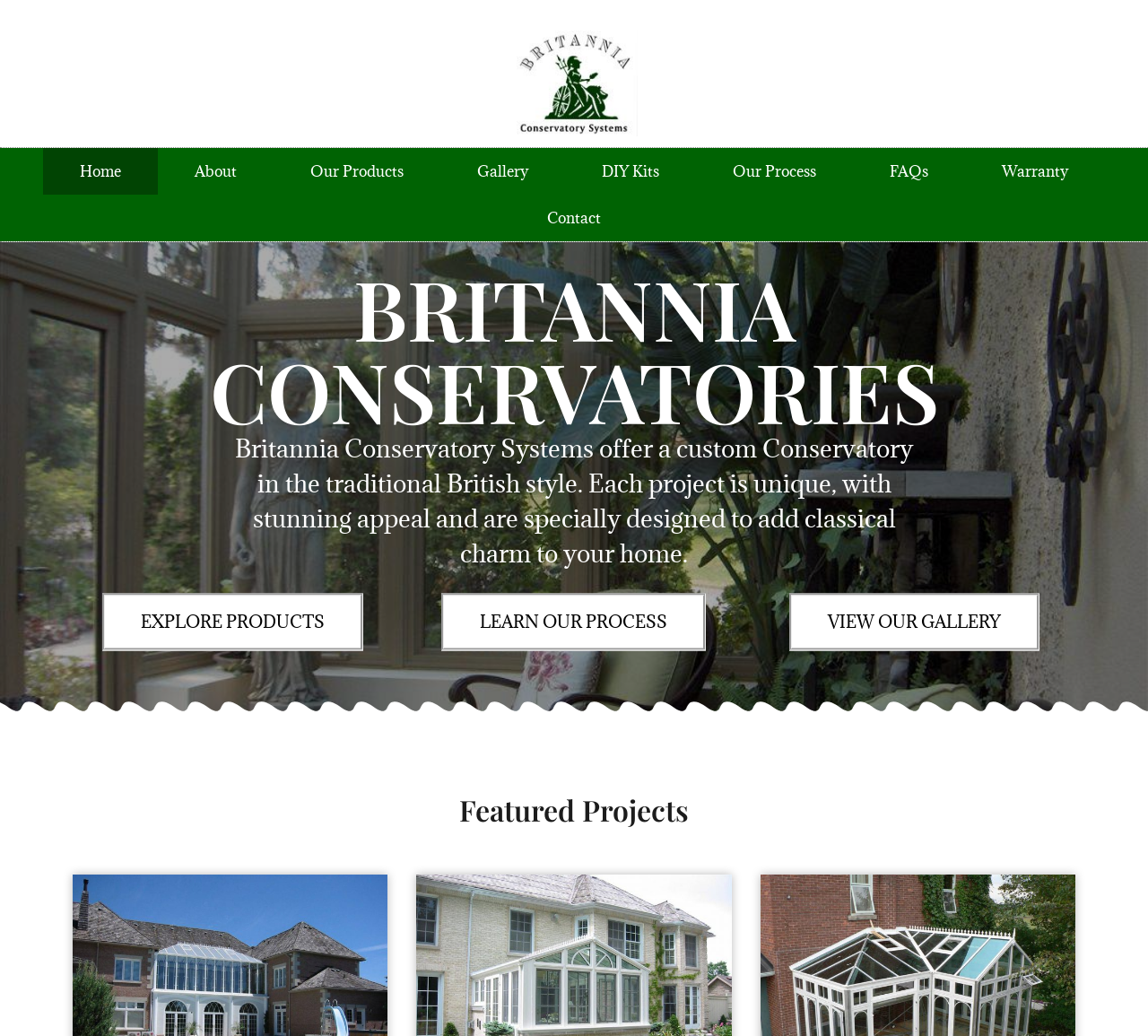Elaborate on the webpage's design and content in a detailed caption.

The webpage is about Britannia Conservatory Systems, a company that manufactures British-style conservatories in North America. At the top, there is a navigation menu with 9 links: Home, About, Our Products, Gallery, DIY Kits, Our Process, FAQs, Warranty, and Contact. 

Below the navigation menu, there is a large heading "BRITANNIA CONSERVATORIES" that spans almost the entire width of the page. 

Underneath the heading, there is a paragraph of text that describes the company's custom conservatories, stating that each project is unique and designed to add classical charm to one's home.

To the left of the paragraph, there are three buttons: "EXPLORE PRODUCTS", "LEARN OUR PROCESS", and "VIEW OUR GALLERY". These buttons are stacked vertically and take up about a quarter of the page's width.

Further down the page, there is another heading "Featured Projects" that is centered. Below this heading, there are three links, each with an empty text description, arranged horizontally and taking up about two-thirds of the page's width.

Overall, the webpage has a clean and organized layout, with clear headings and concise text that effectively communicates the company's products and services.